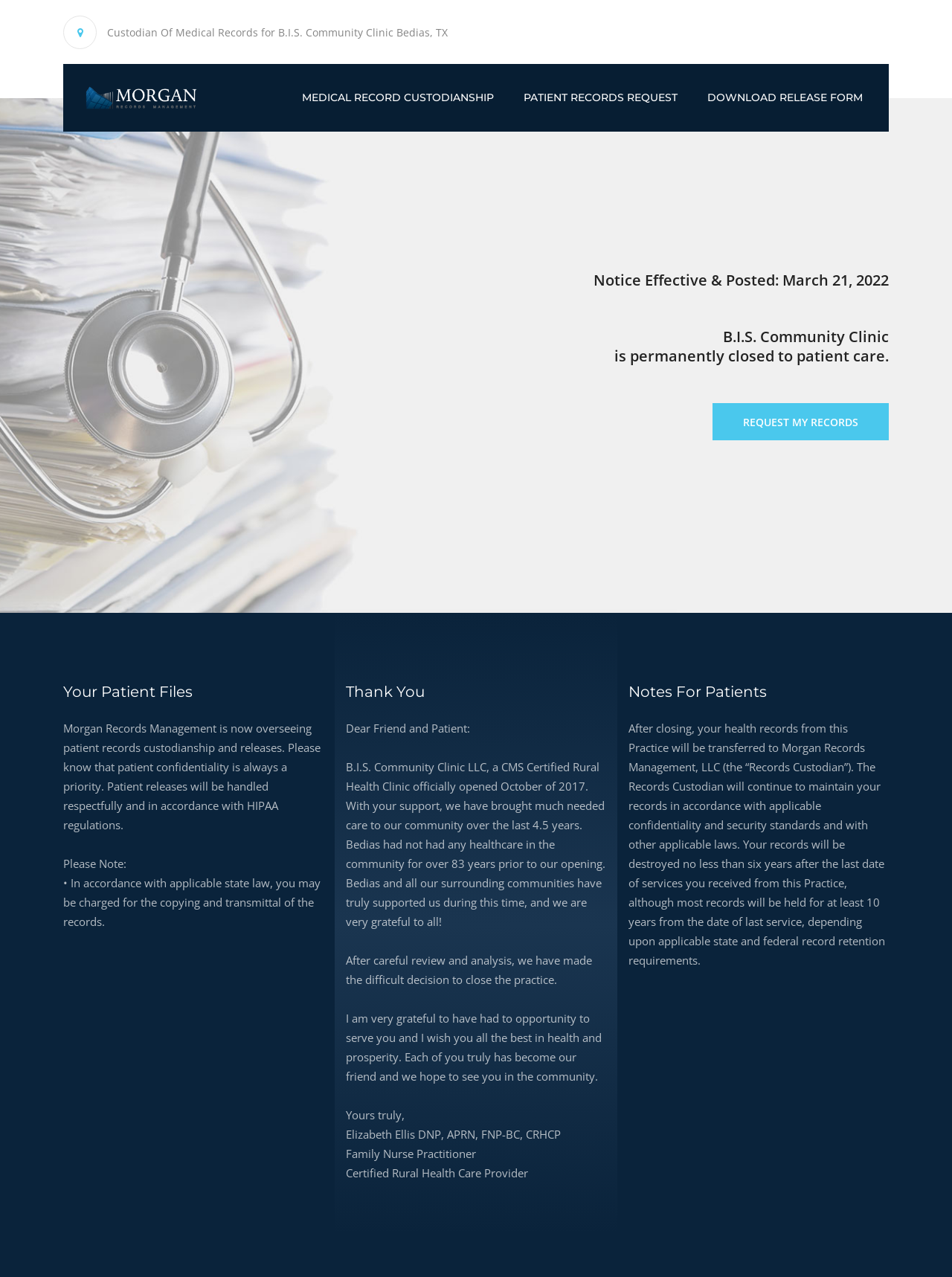Who is the records custodian?
Answer the question with as much detail as possible.

The records custodian can be found in the link element '(CURRENT) MEDICAL RECORD CUSTODIANSHIP' and also in the image element 'Morgan Records Management'.